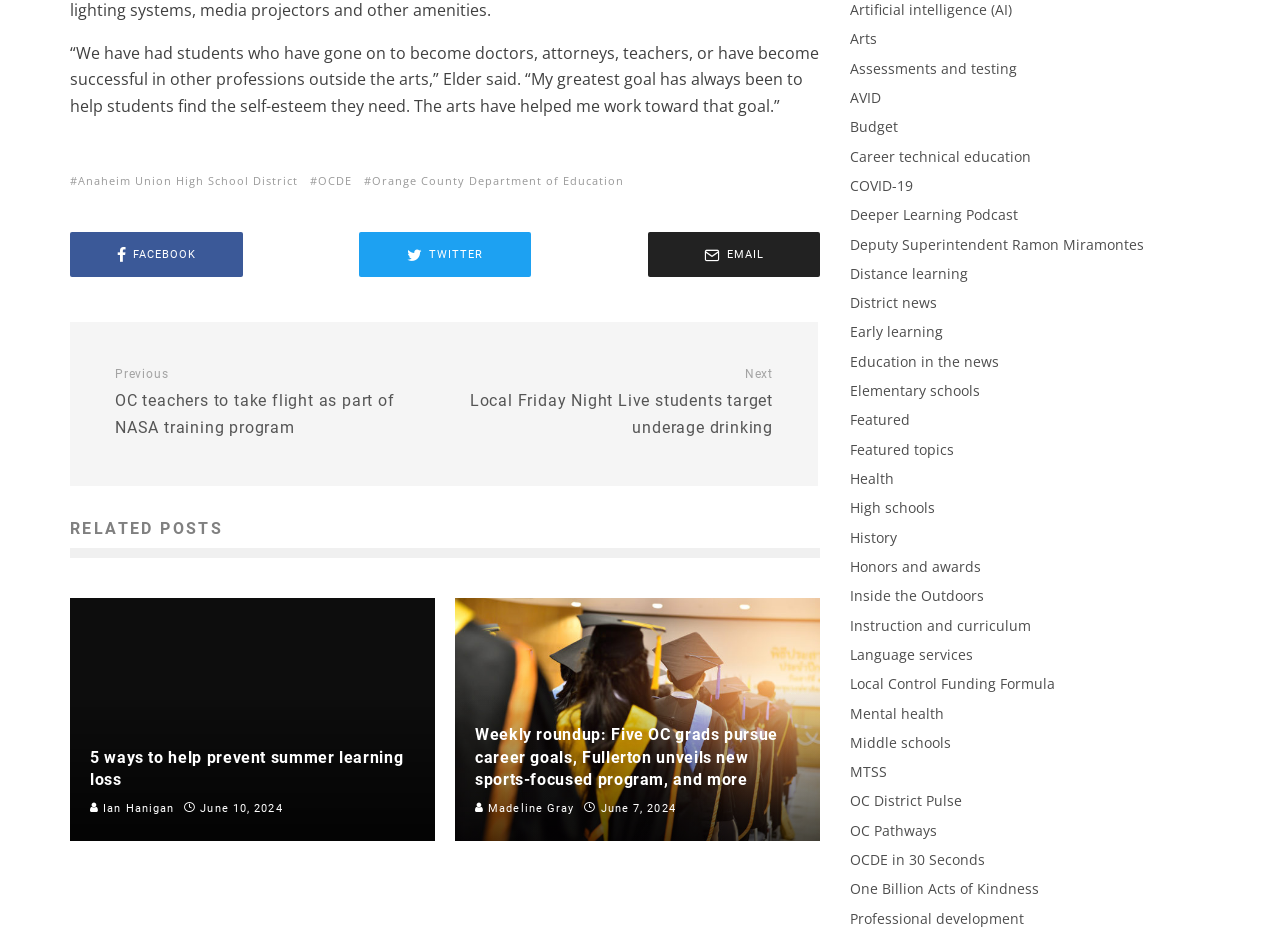Using a single word or phrase, answer the following question: 
Who is the author of the article about five OC grads pursuing career goals?

Madeline Gray